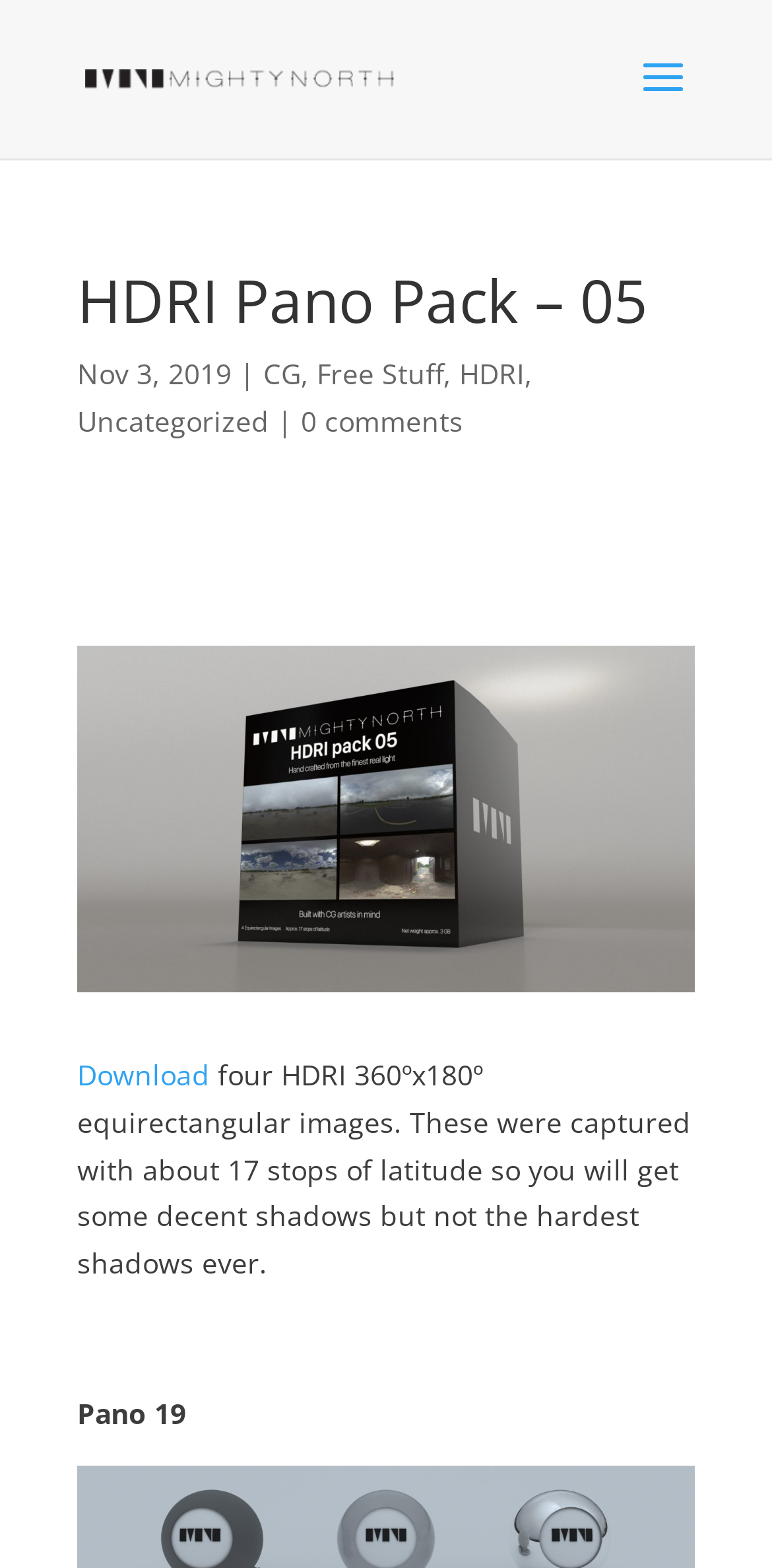Respond to the question below with a single word or phrase: How many stops of latitude are captured in these images?

17 stops